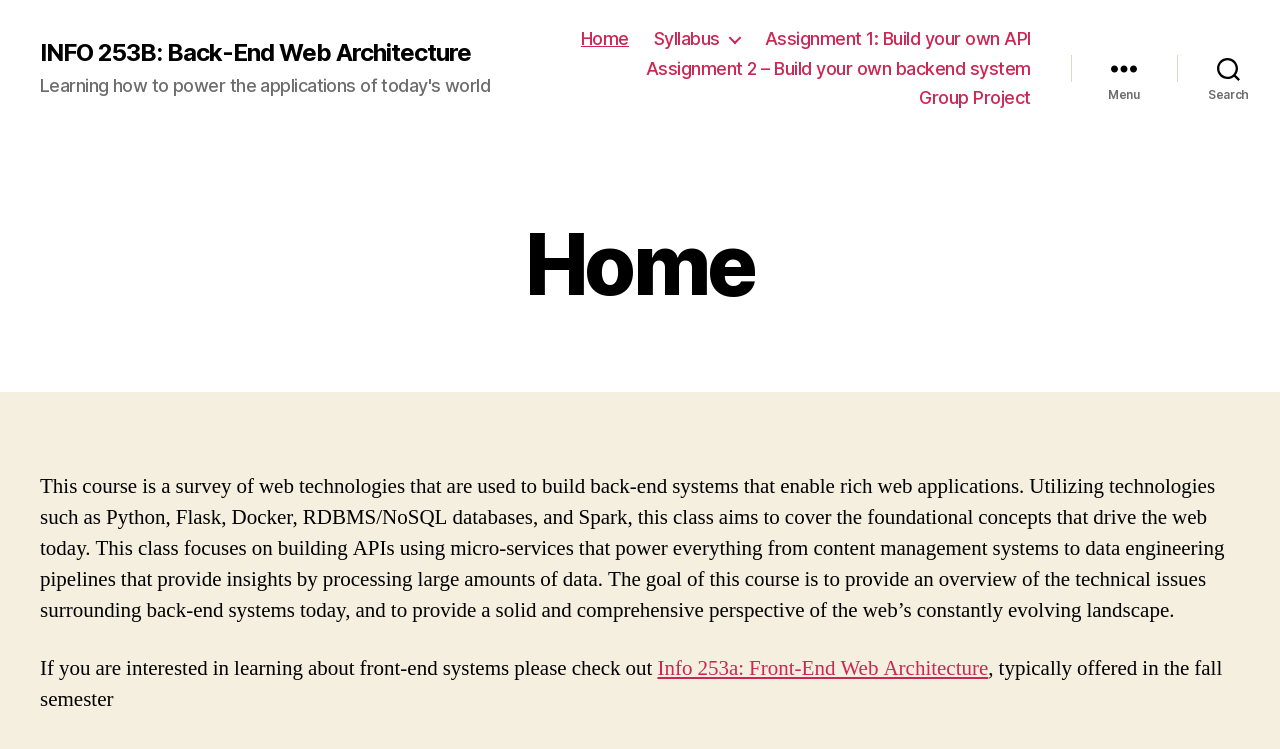Specify the bounding box coordinates for the region that must be clicked to perform the given instruction: "go to home".

[0.454, 0.037, 0.491, 0.066]